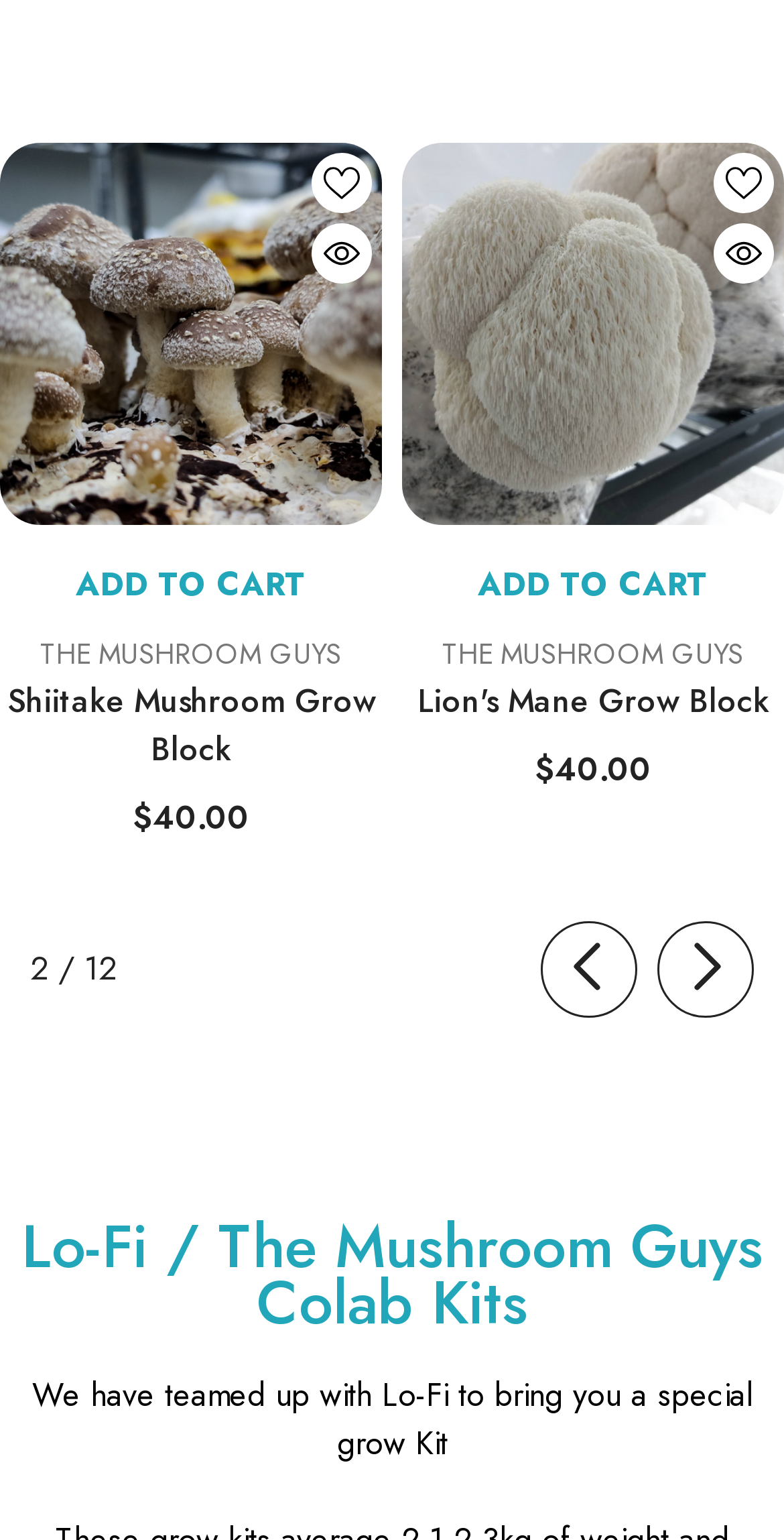What is the vendor of the products?
Please provide a single word or phrase answer based on the image.

THE MUSHROOM GUYS